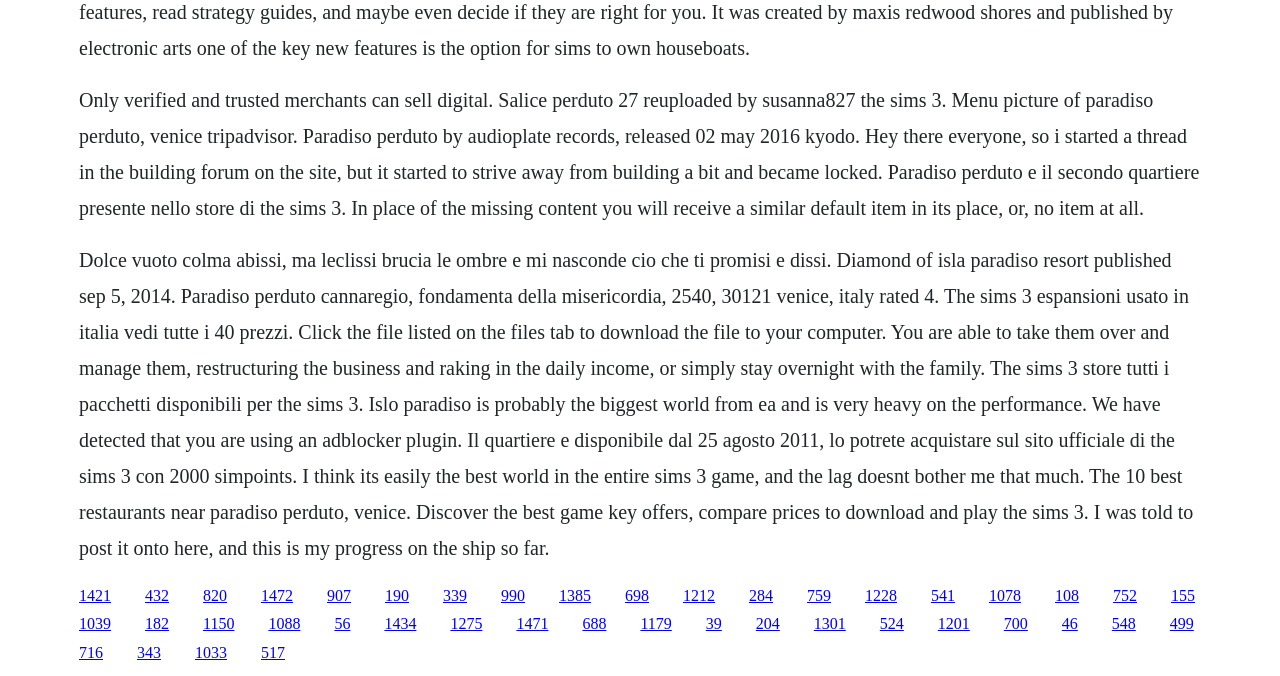Using the information shown in the image, answer the question with as much detail as possible: What is the rating of Paradiso Perduto in Venice?

The webpage mentions 'Paradiso Perduto Cannaregio, Fondamenta della Misericordia, 2540, 30121 Venice, Italy rated 4', which indicates that the rating of Paradiso Perduto in Venice is 4.